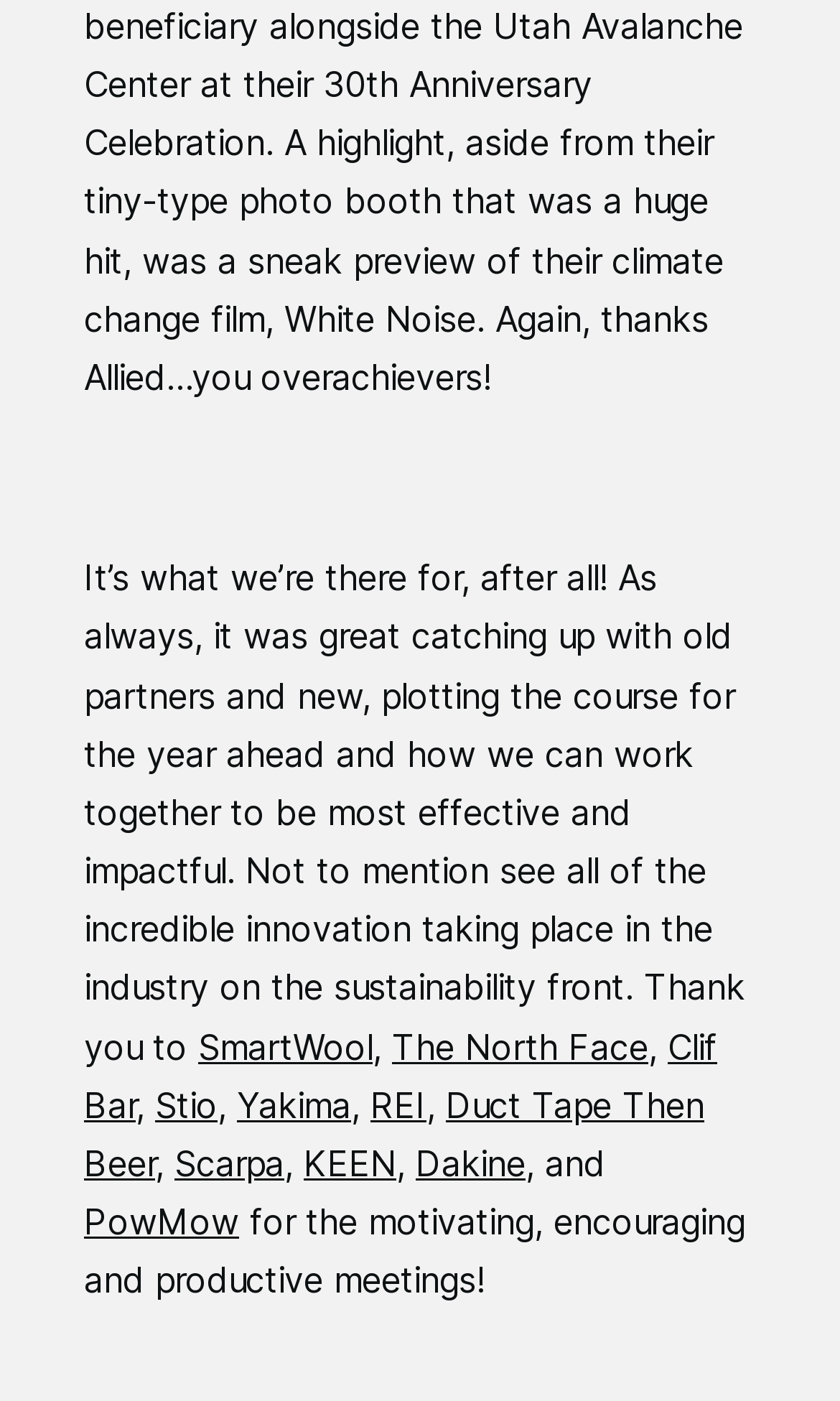Determine the bounding box coordinates of the clickable element to complete this instruction: "visit SmartWool website". Provide the coordinates in the format of four float numbers between 0 and 1, [left, top, right, bottom].

[0.236, 0.731, 0.444, 0.762]